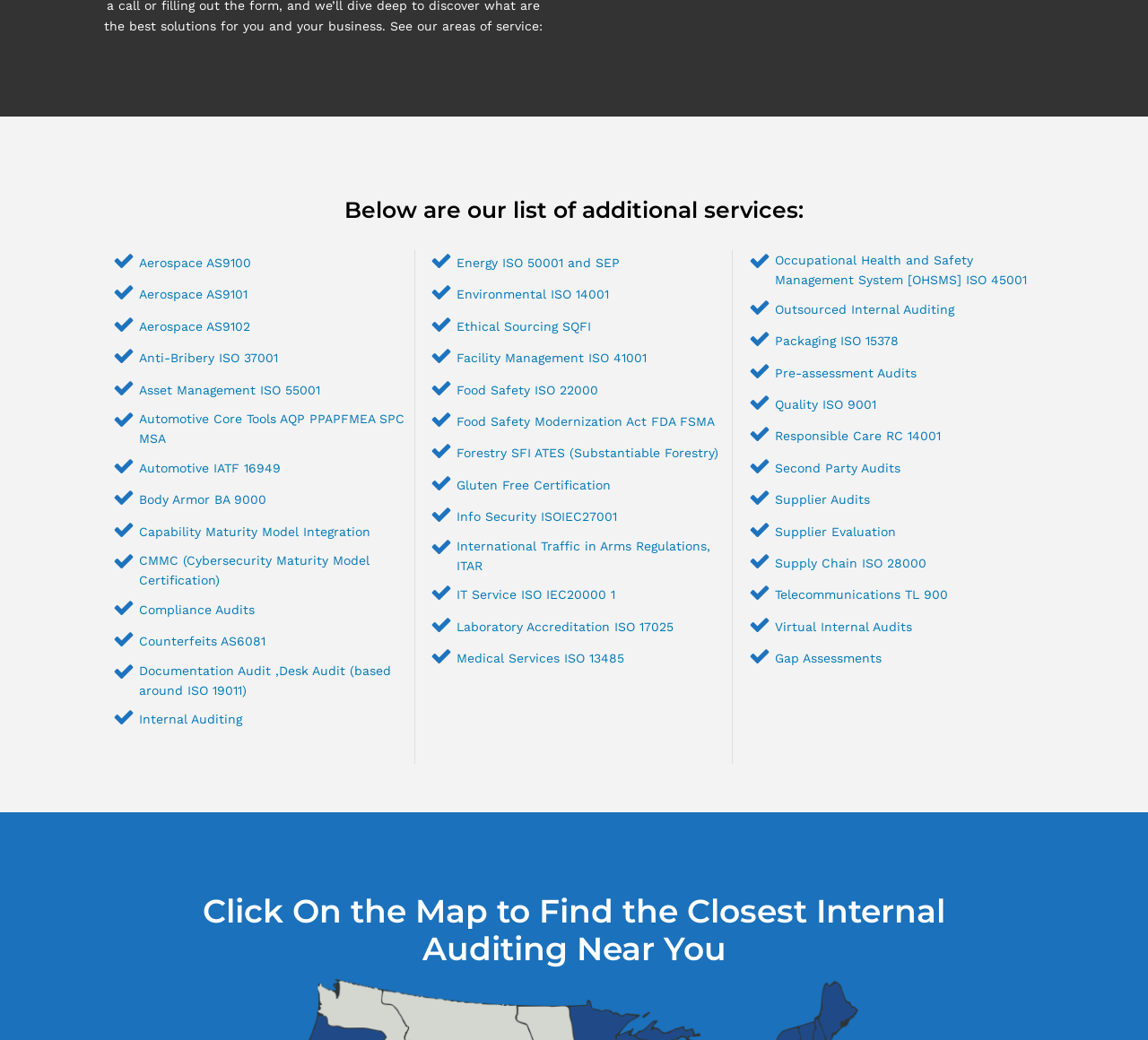Calculate the bounding box coordinates of the UI element given the description: "Anti-Bribery ISO 37001".

[0.121, 0.337, 0.242, 0.351]